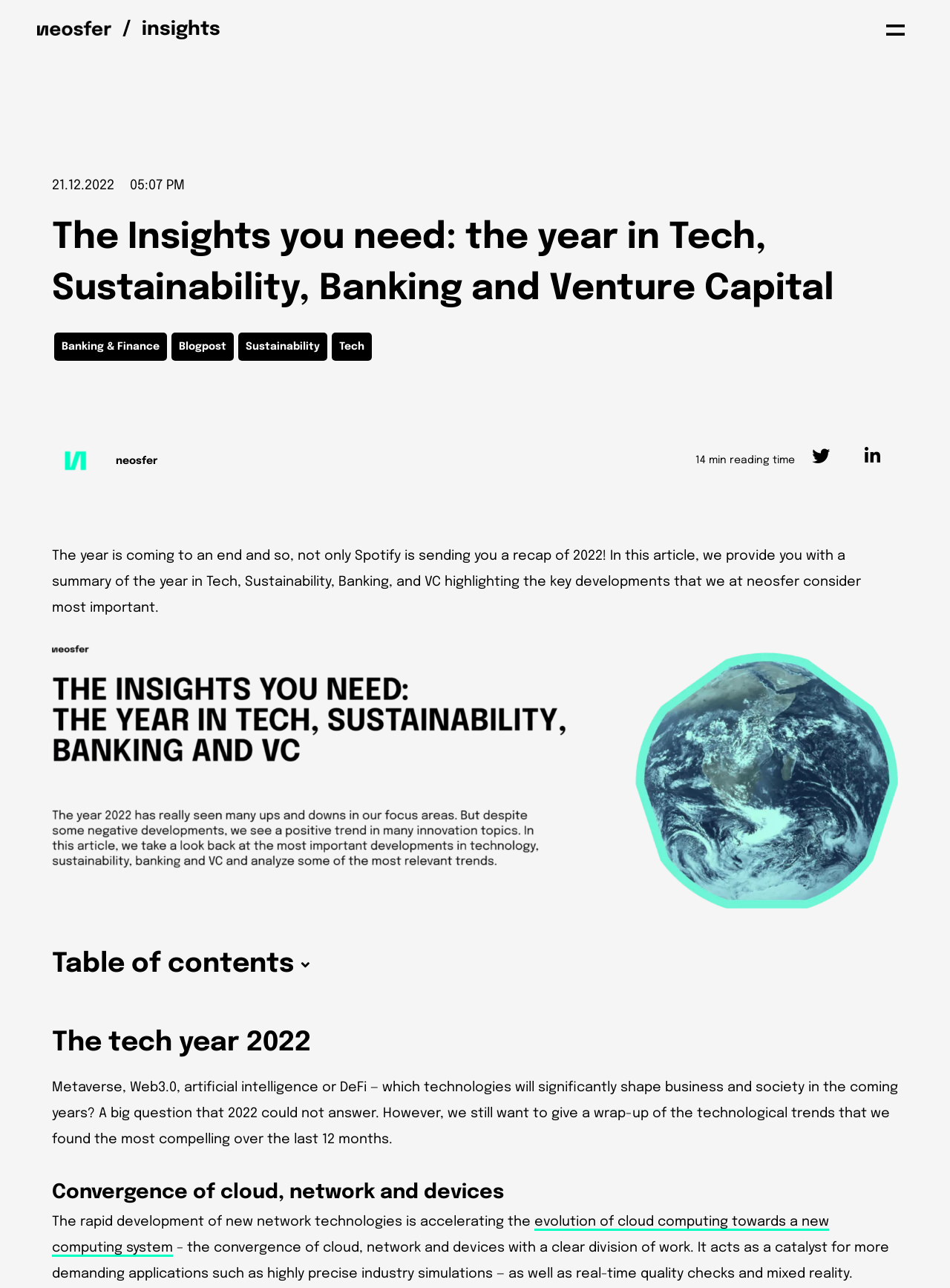What is the name of the website or organization that published the article?
Please answer the question with a single word or phrase, referencing the image.

neosfer